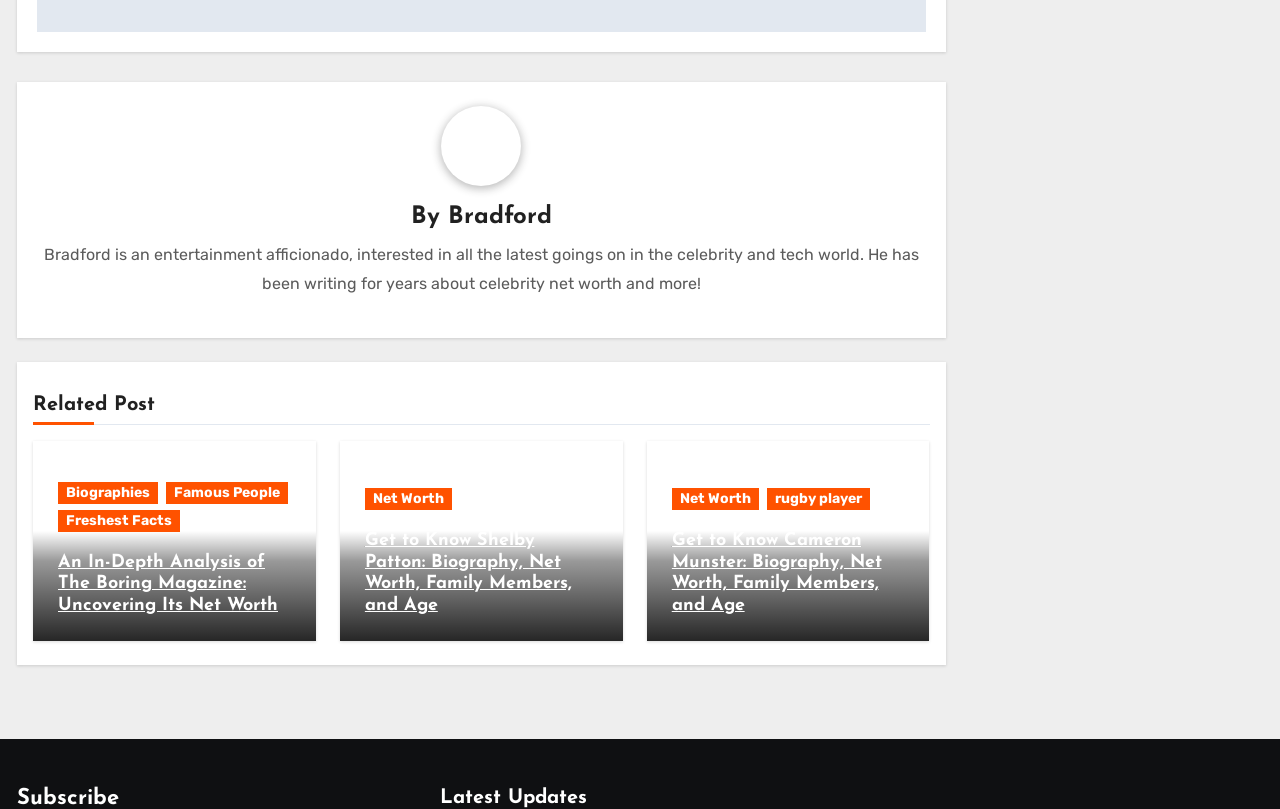Please answer the following question using a single word or phrase: What is the topic of the webpage?

Celebrity net worth